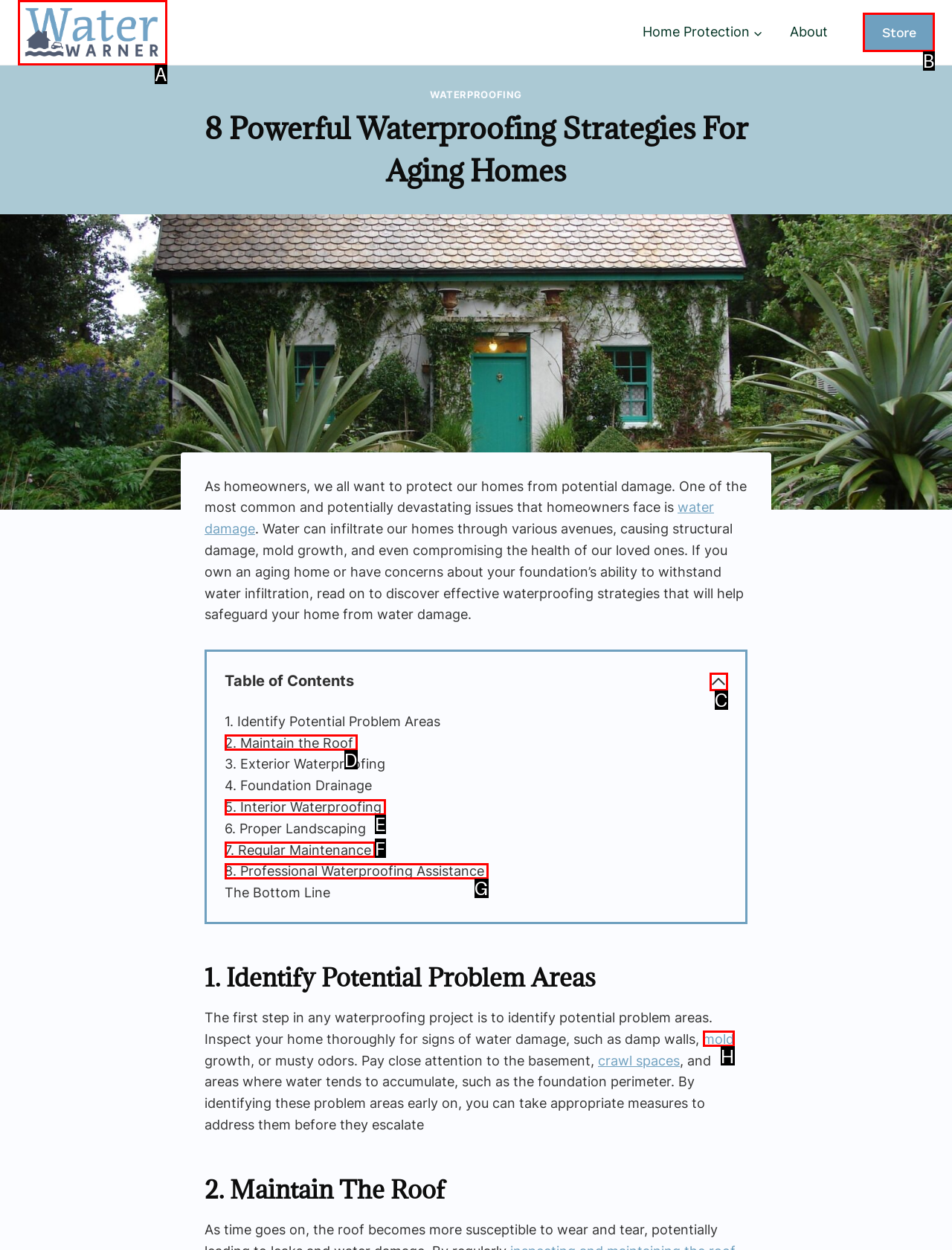From the given options, find the HTML element that fits the description: RSS. Reply with the letter of the chosen element.

None